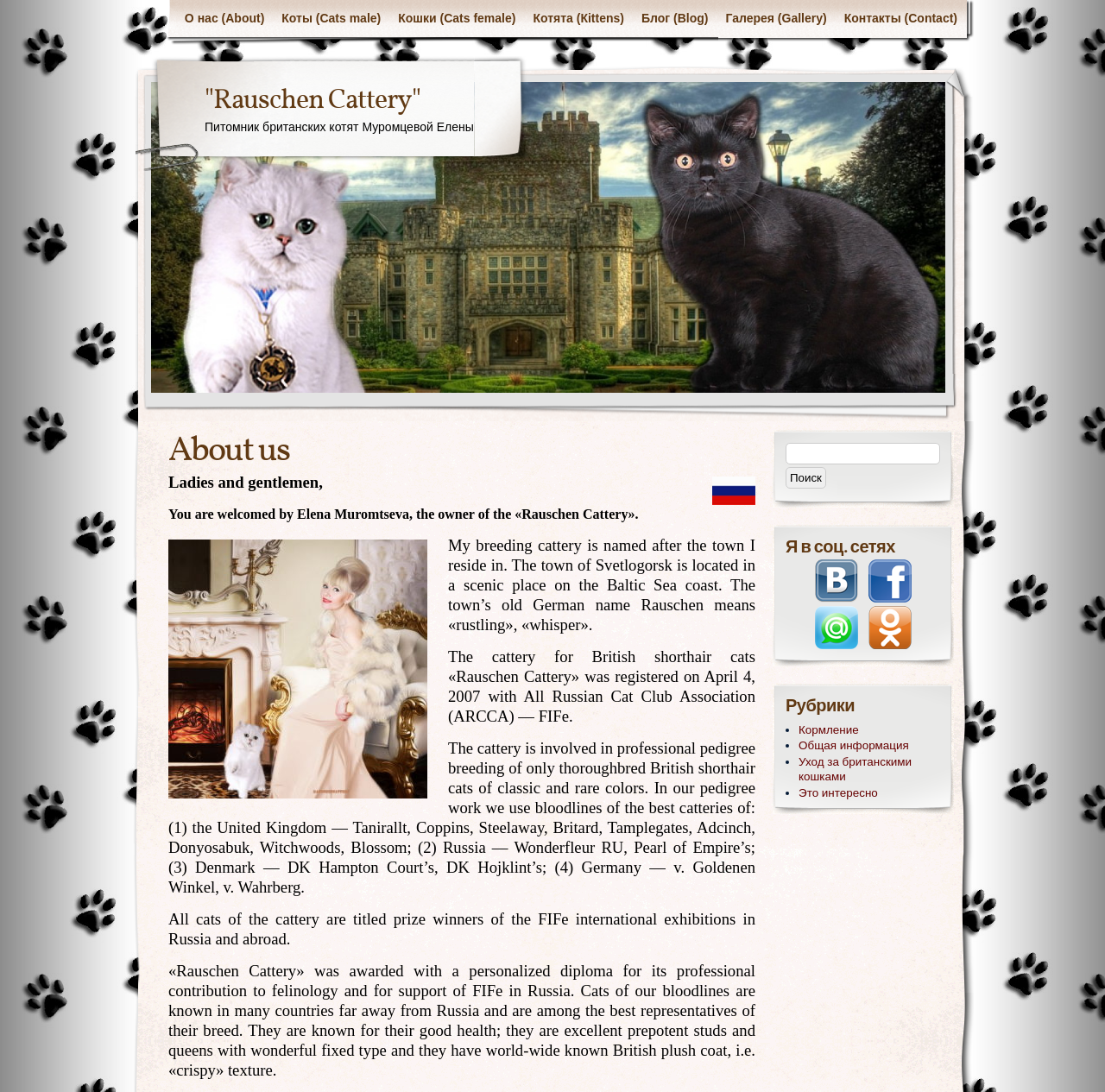Point out the bounding box coordinates of the section to click in order to follow this instruction: "Check the 'Я в соц. сетях' section".

[0.711, 0.492, 0.852, 0.512]